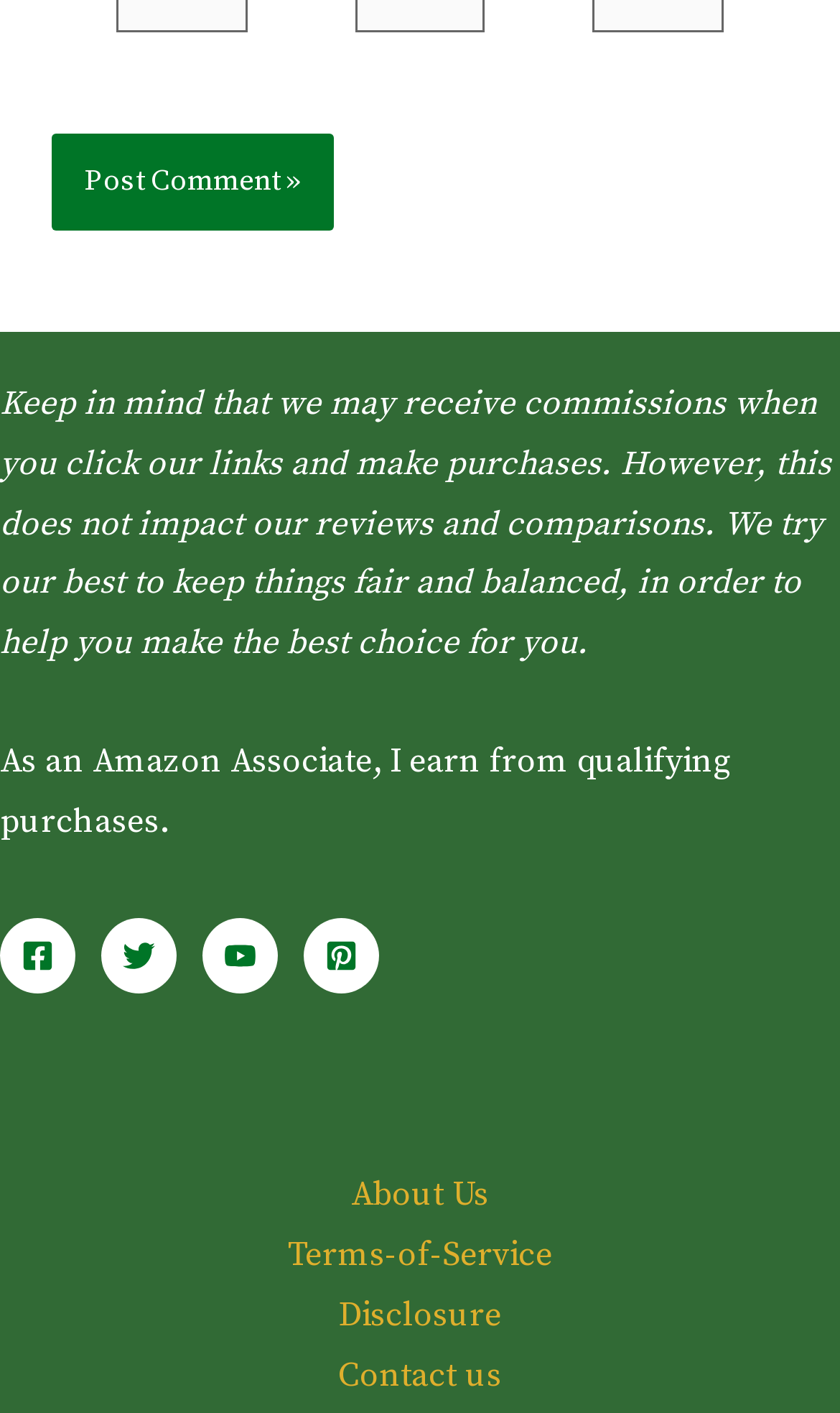Provide a brief response using a word or short phrase to this question:
What is the affiliate program mentioned?

Amazon Associate